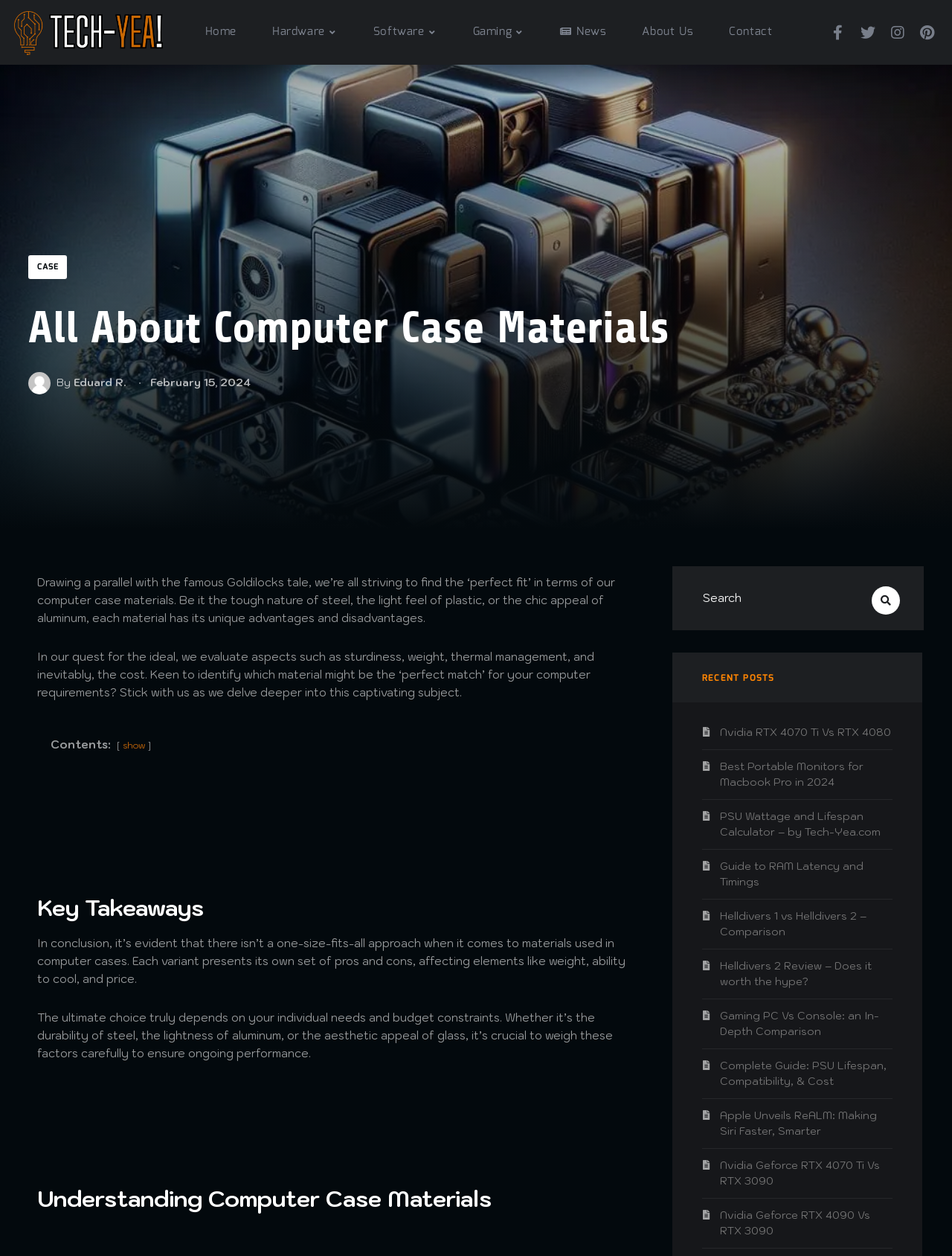Identify the bounding box of the UI component described as: "title="Instagram"".

[0.932, 0.0, 0.954, 0.048]